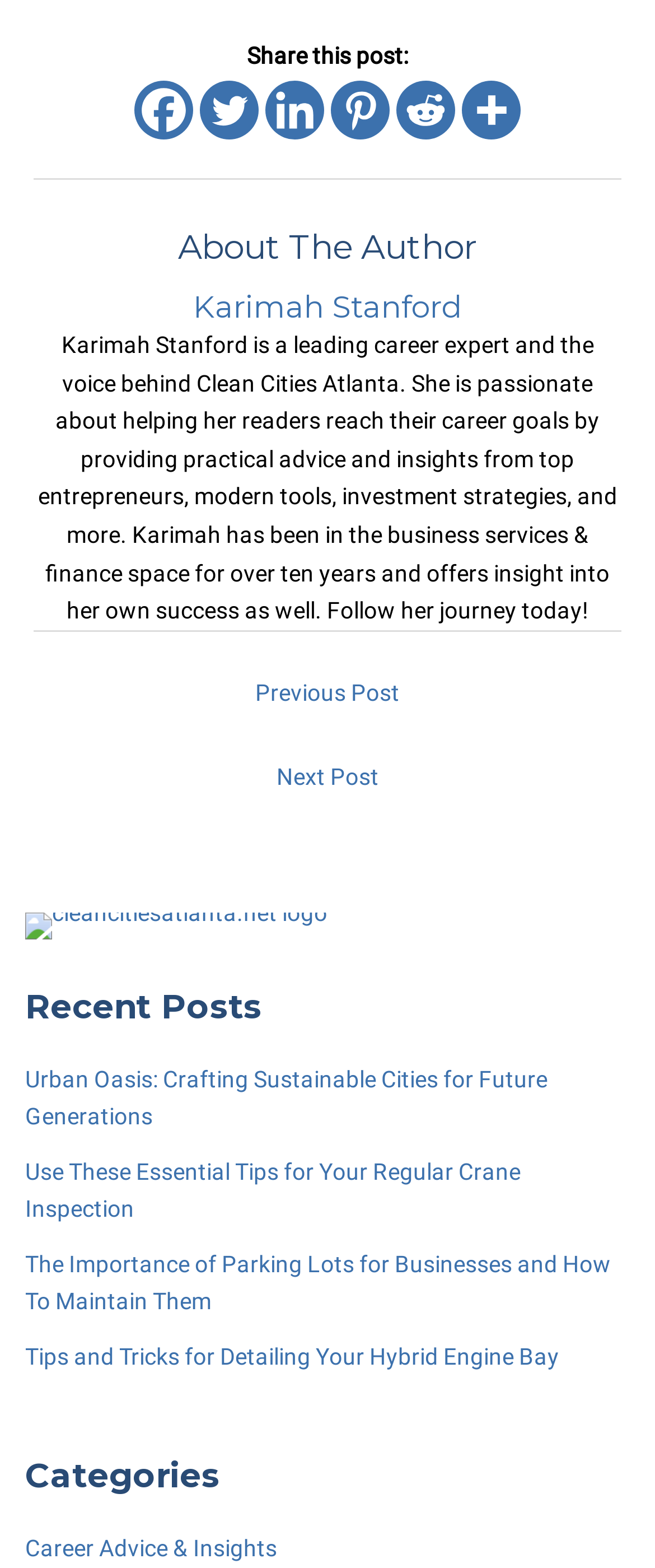How many recent posts are listed?
Based on the image, provide a one-word or brief-phrase response.

4